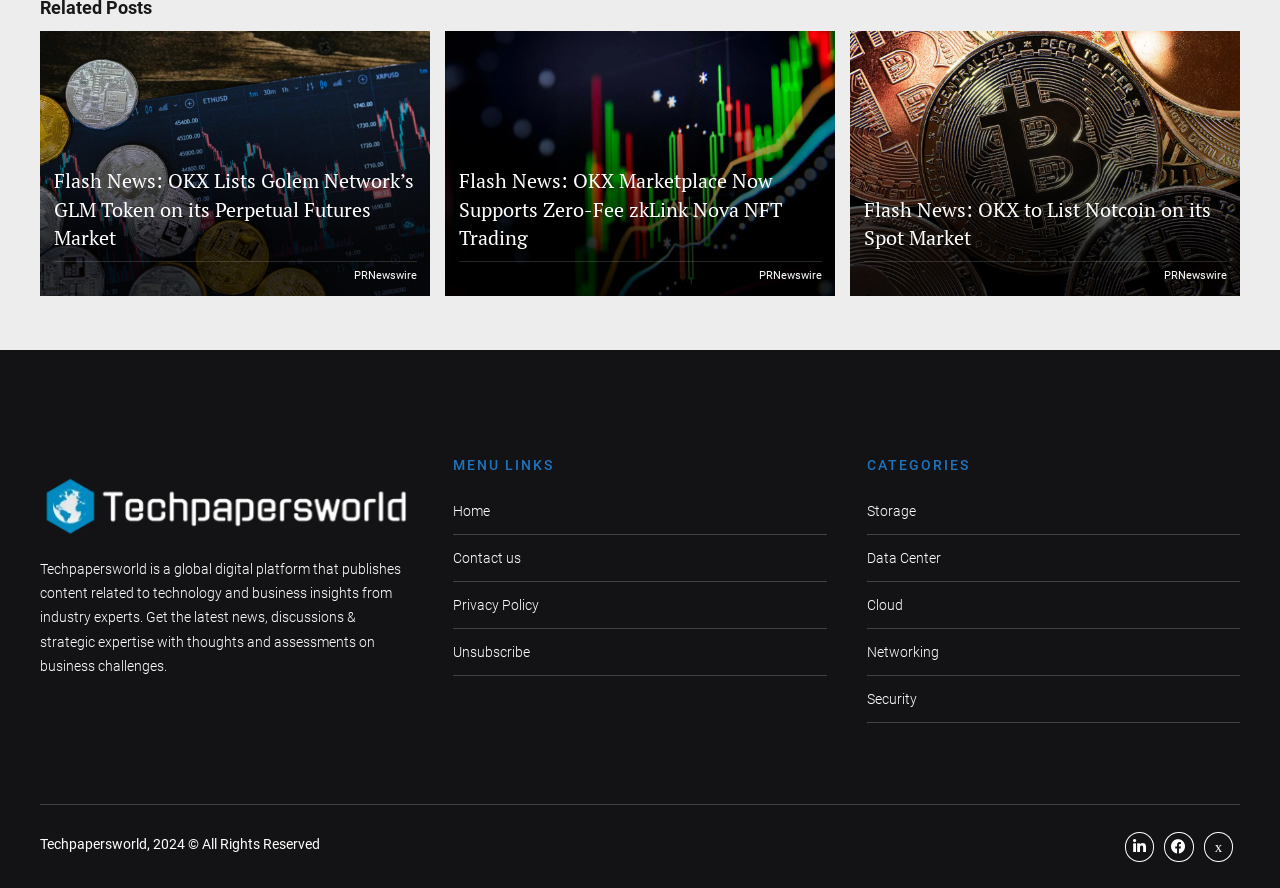Answer the question in one word or a short phrase:
How many news articles are listed on the page?

3